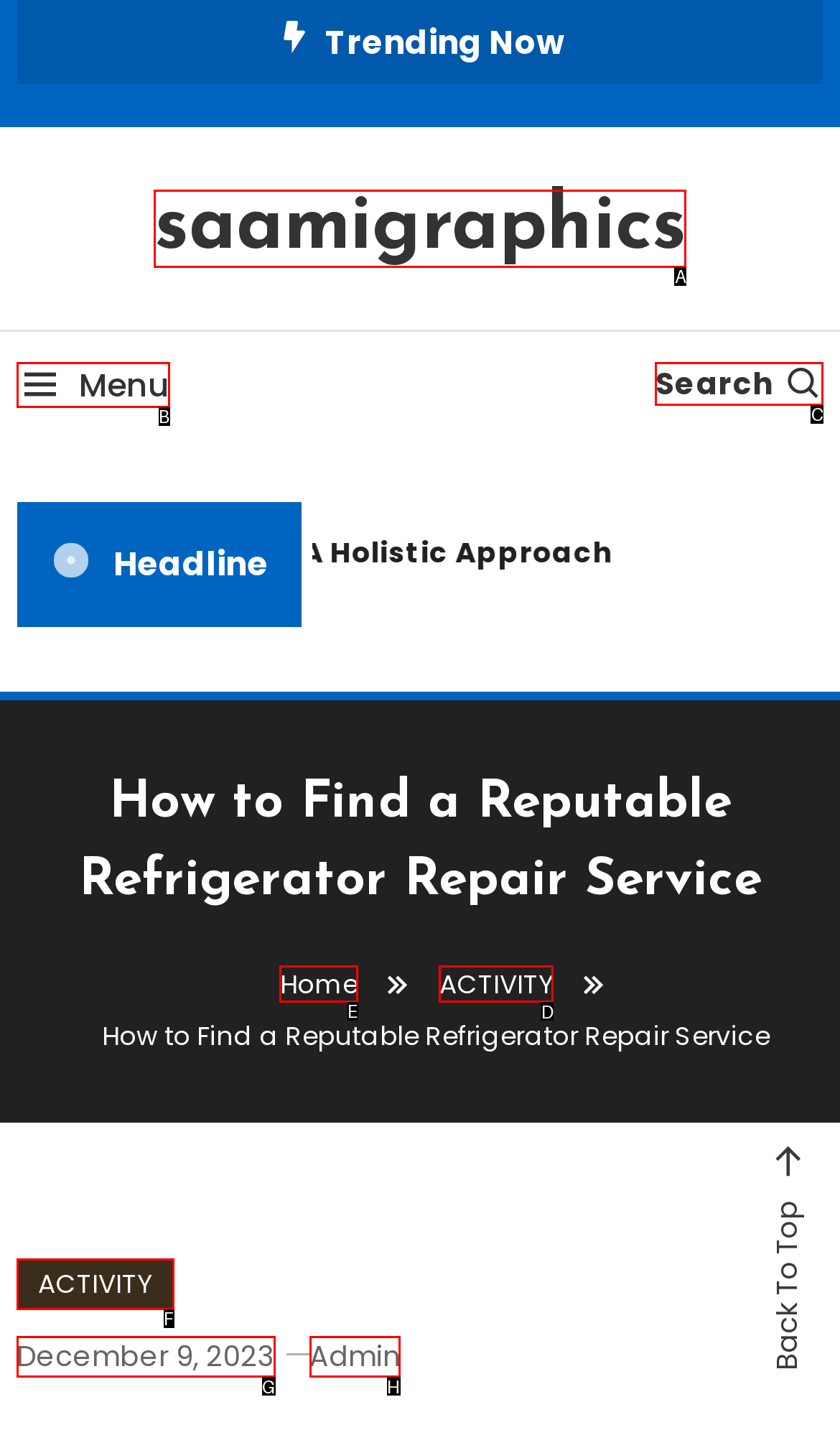Point out the HTML element I should click to achieve the following task: Go to the 'Home' page Provide the letter of the selected option from the choices.

E